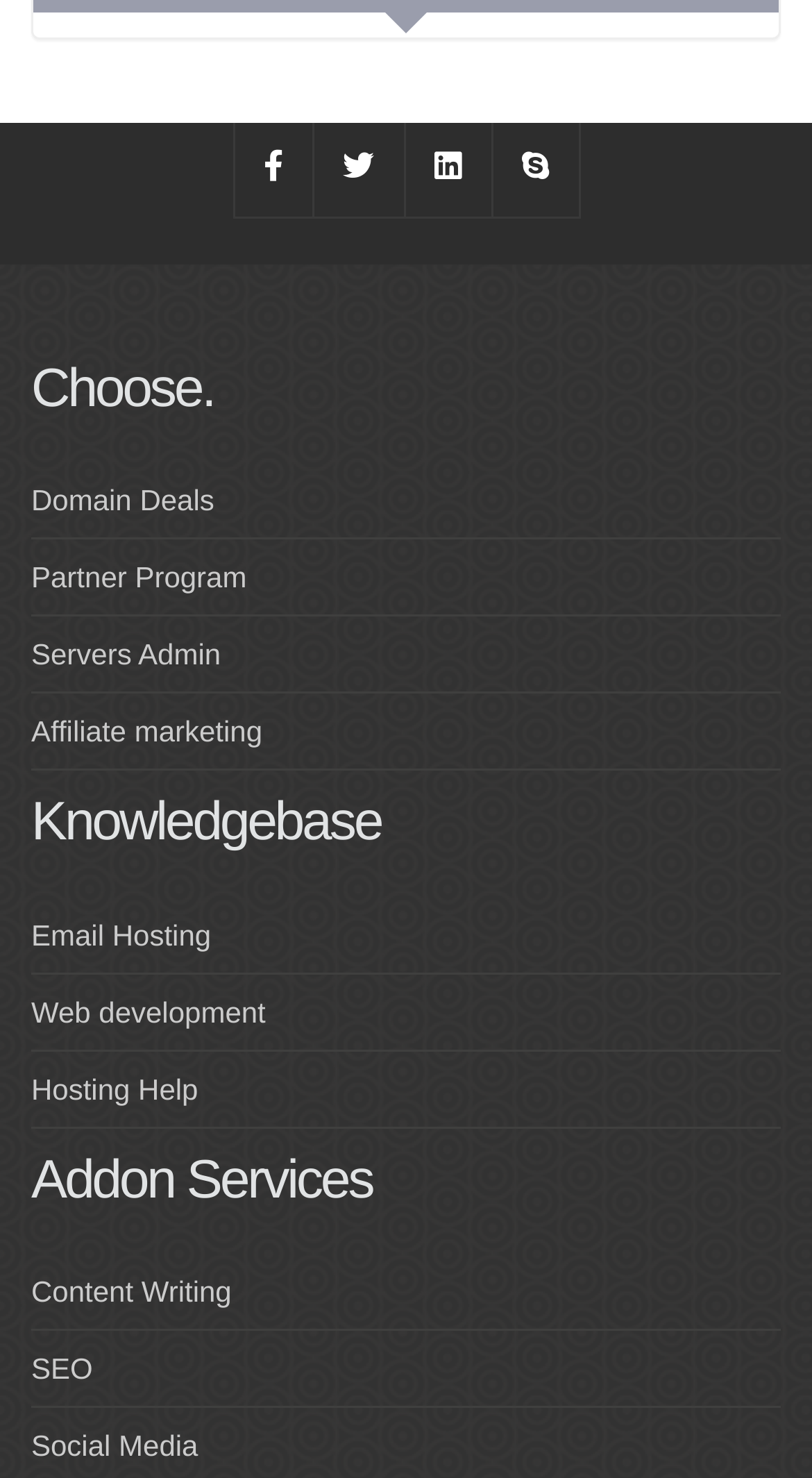Given the content of the image, can you provide a detailed answer to the question?
How many addon services are listed?

I counted the number of links under the 'Addon Services' heading, which are 'Content Writing', 'SEO', and 'Social Media'. There are 3 addon services listed.